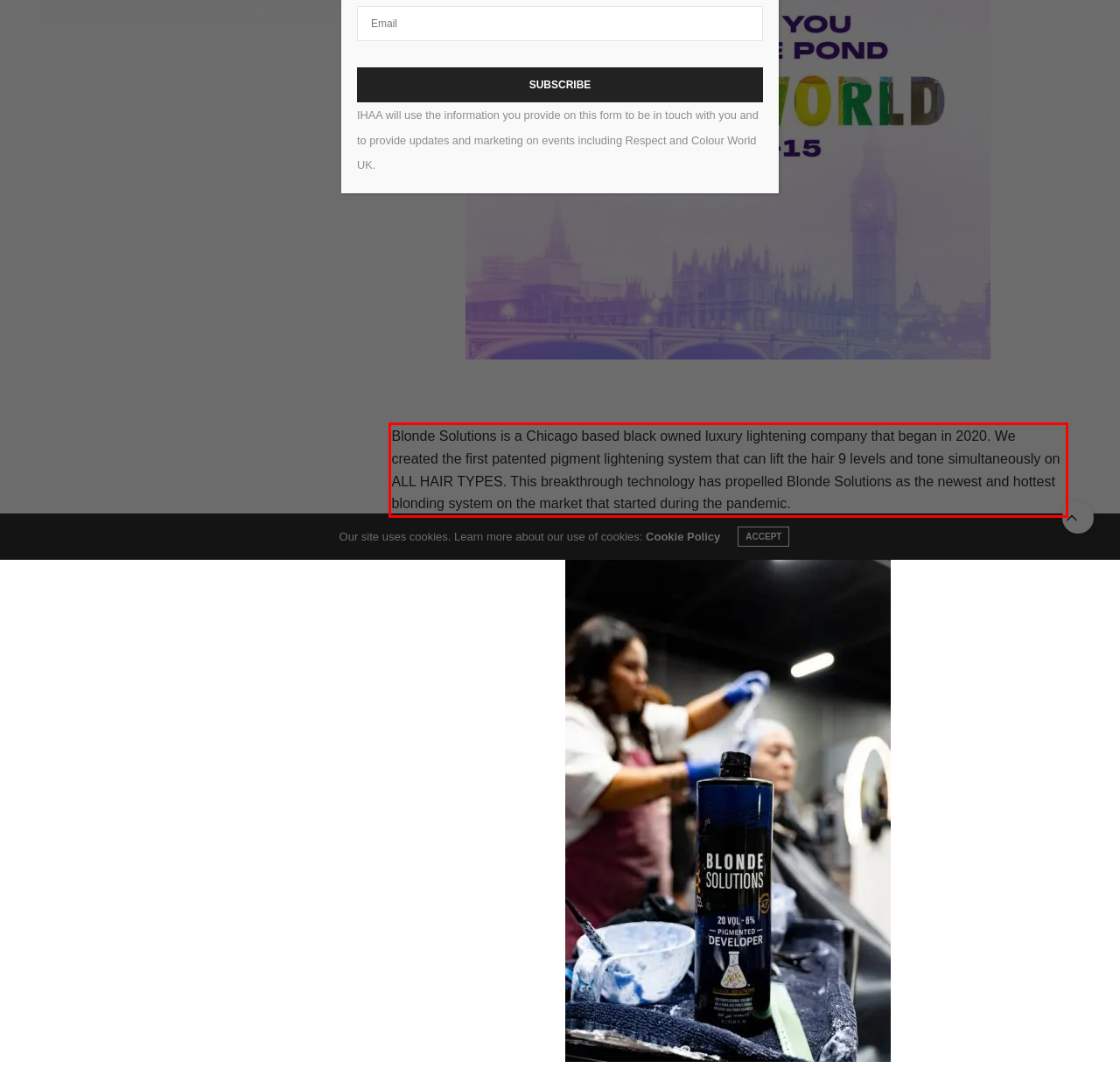You are provided with a screenshot of a webpage containing a red bounding box. Please extract the text enclosed by this red bounding box.

Blonde Solutions is a Chicago based black owned luxury lightening company that began in 2020. We created the first patented pigment lightening system that can lift the hair 9 levels and tone simultaneously on ALL HAIR TYPES. This breakthrough technology has propelled Blonde Solutions as the newest and hottest blonding system on the market that started during the pandemic.